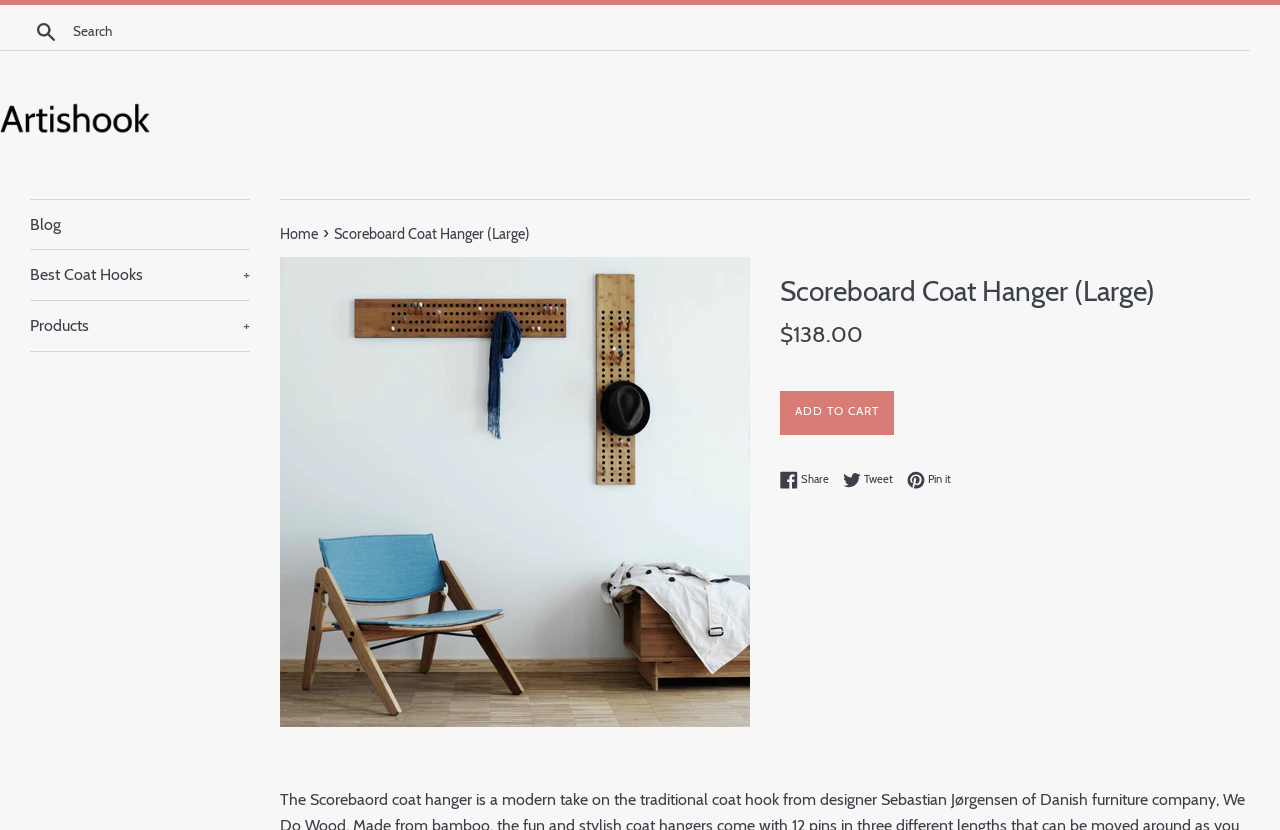Find the bounding box coordinates of the element you need to click on to perform this action: 'Search for products'. The coordinates should be represented by four float values between 0 and 1, in the format [left, top, right, bottom].

[0.023, 0.015, 0.195, 0.061]